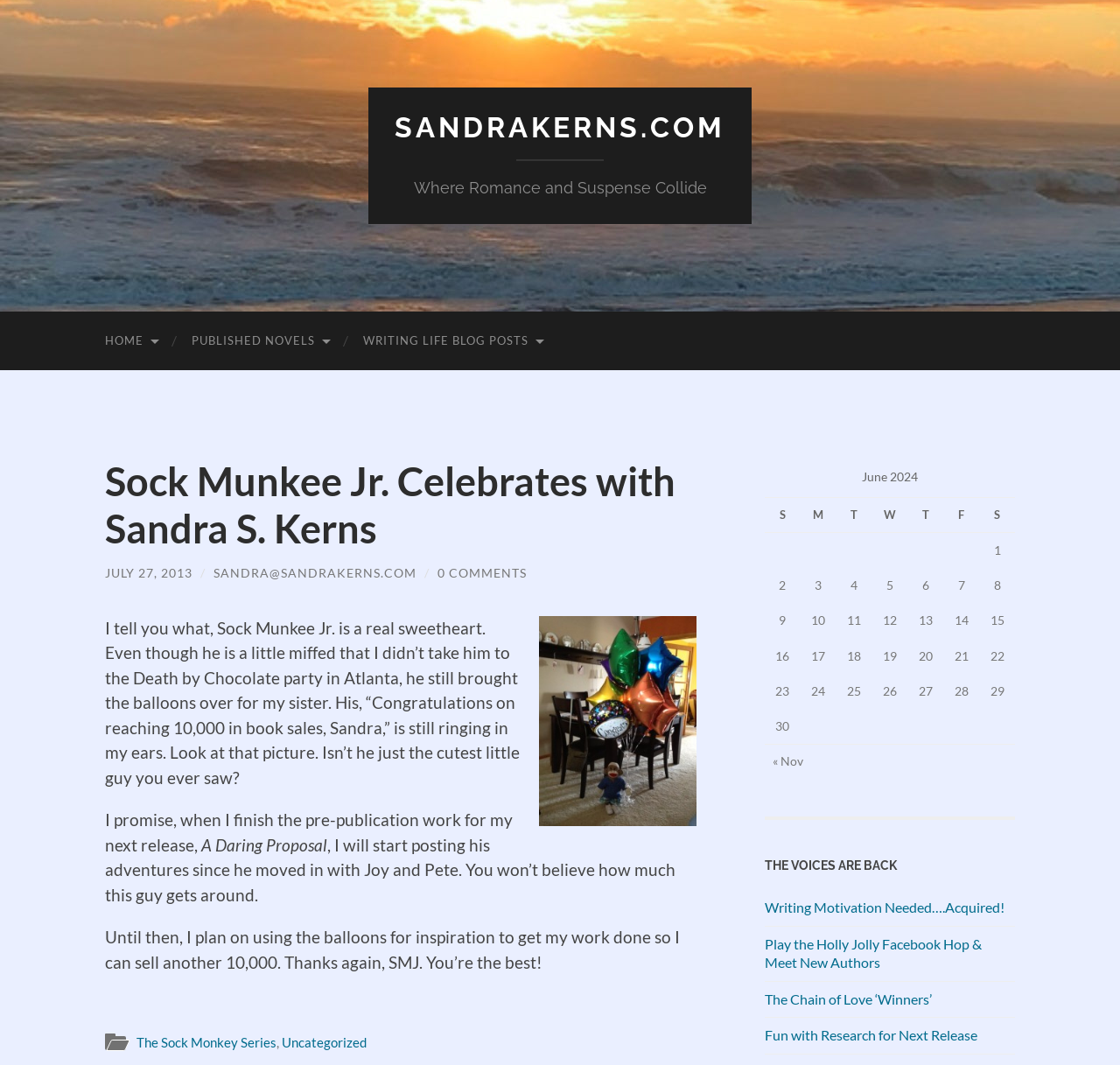Find the bounding box coordinates of the clickable region needed to perform the following instruction: "Check the calendar for June 2024". The coordinates should be provided as four float numbers between 0 and 1, i.e., [left, top, right, bottom].

[0.683, 0.43, 0.906, 0.698]